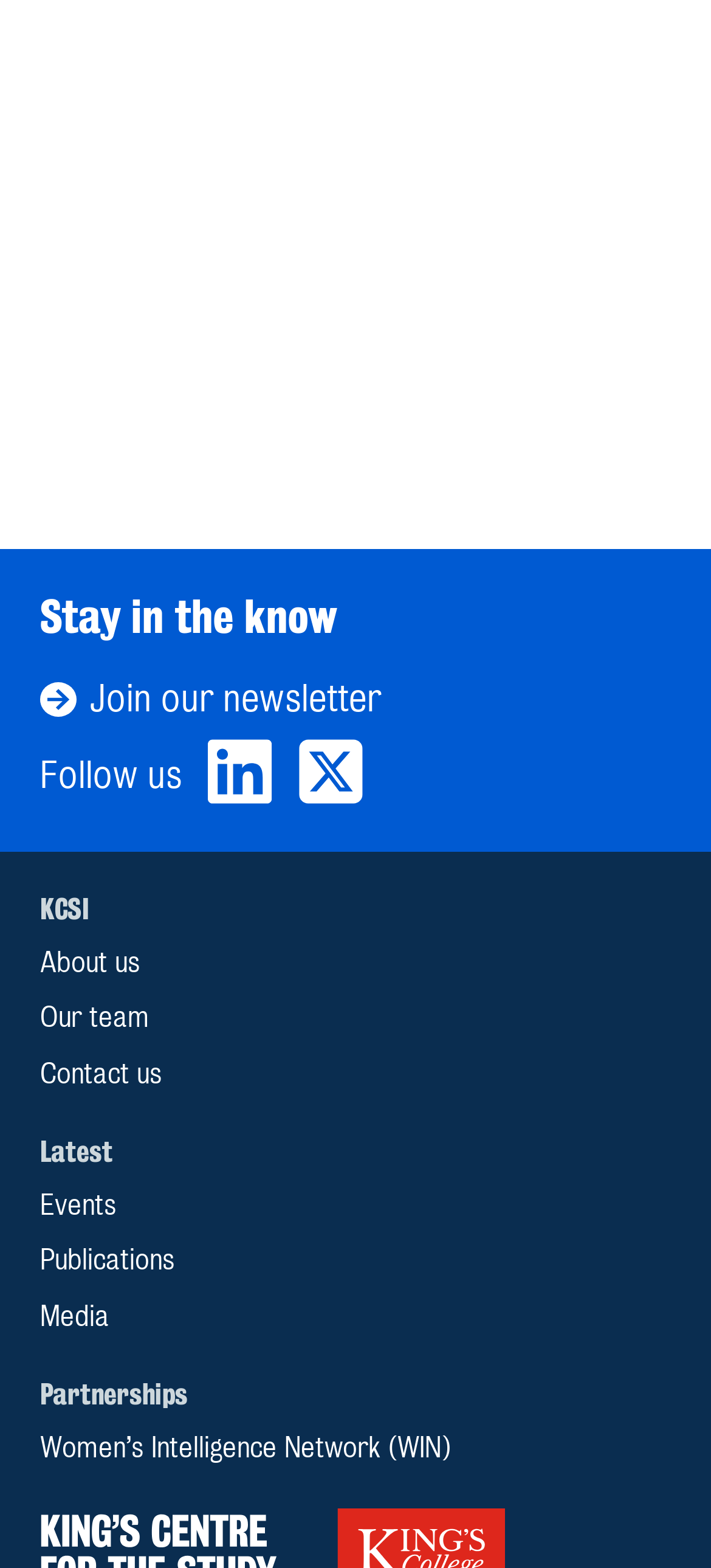Kindly provide the bounding box coordinates of the section you need to click on to fulfill the given instruction: "Click on the link to read the article 'Pmcs, myths and mercenaries: The debate on private military companies'".

[0.056, 0.025, 0.9, 0.082]